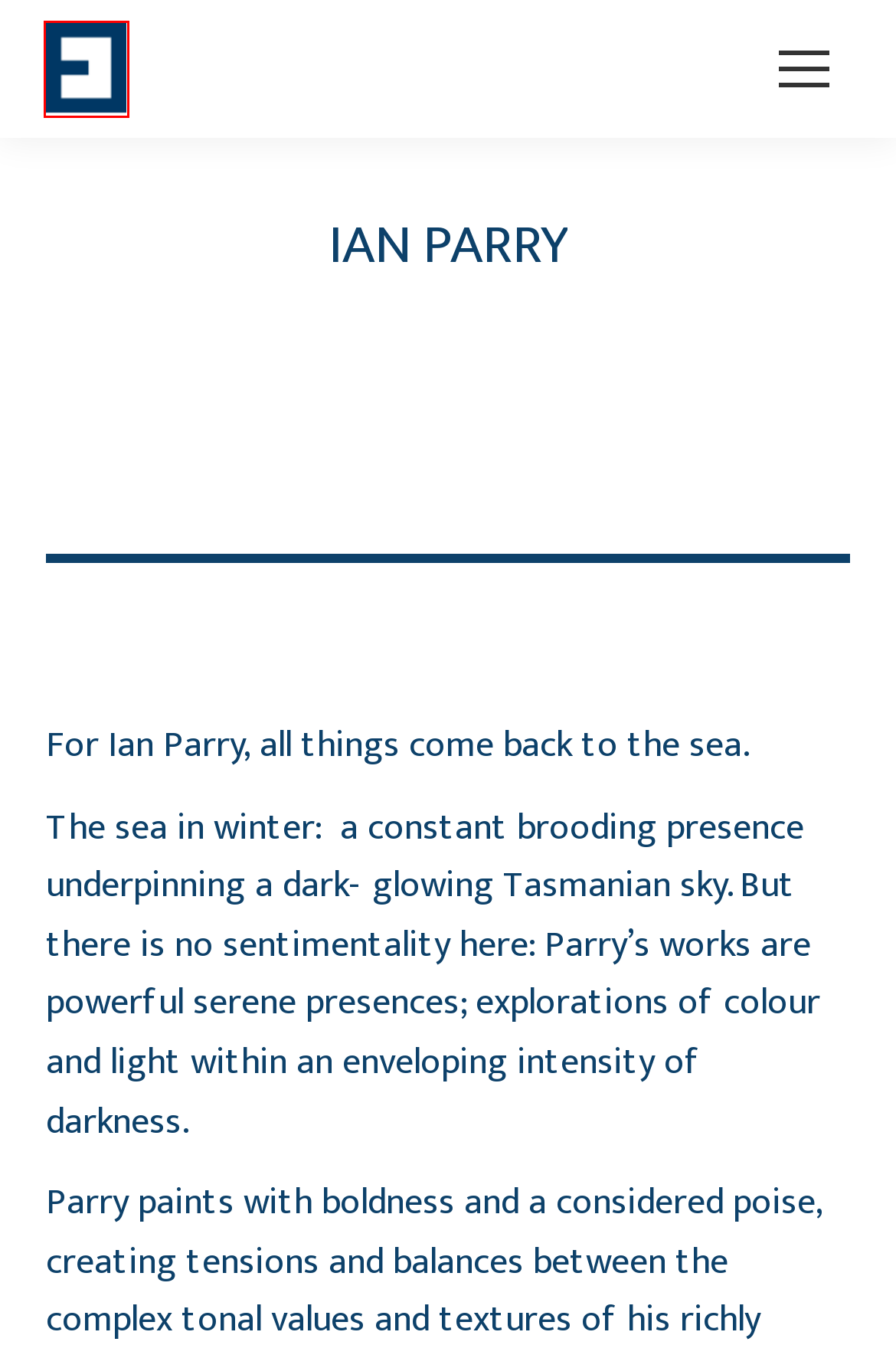Review the screenshot of a webpage that includes a red bounding box. Choose the most suitable webpage description that matches the new webpage after clicking the element within the red bounding box. Here are the candidates:
A. Eastgate Jarman – Since 1879
B. Contact – Eastgate Jarman
C. Artists – Eastgate Jarman
D. About – Eastgate Jarman
E. cbOne Stockroom – Eastgate Jarman
F. News – Eastgate Jarman
G. Carlo Golin – Eastgate Jarman
H. Jarman – Eastgate Jarman

A